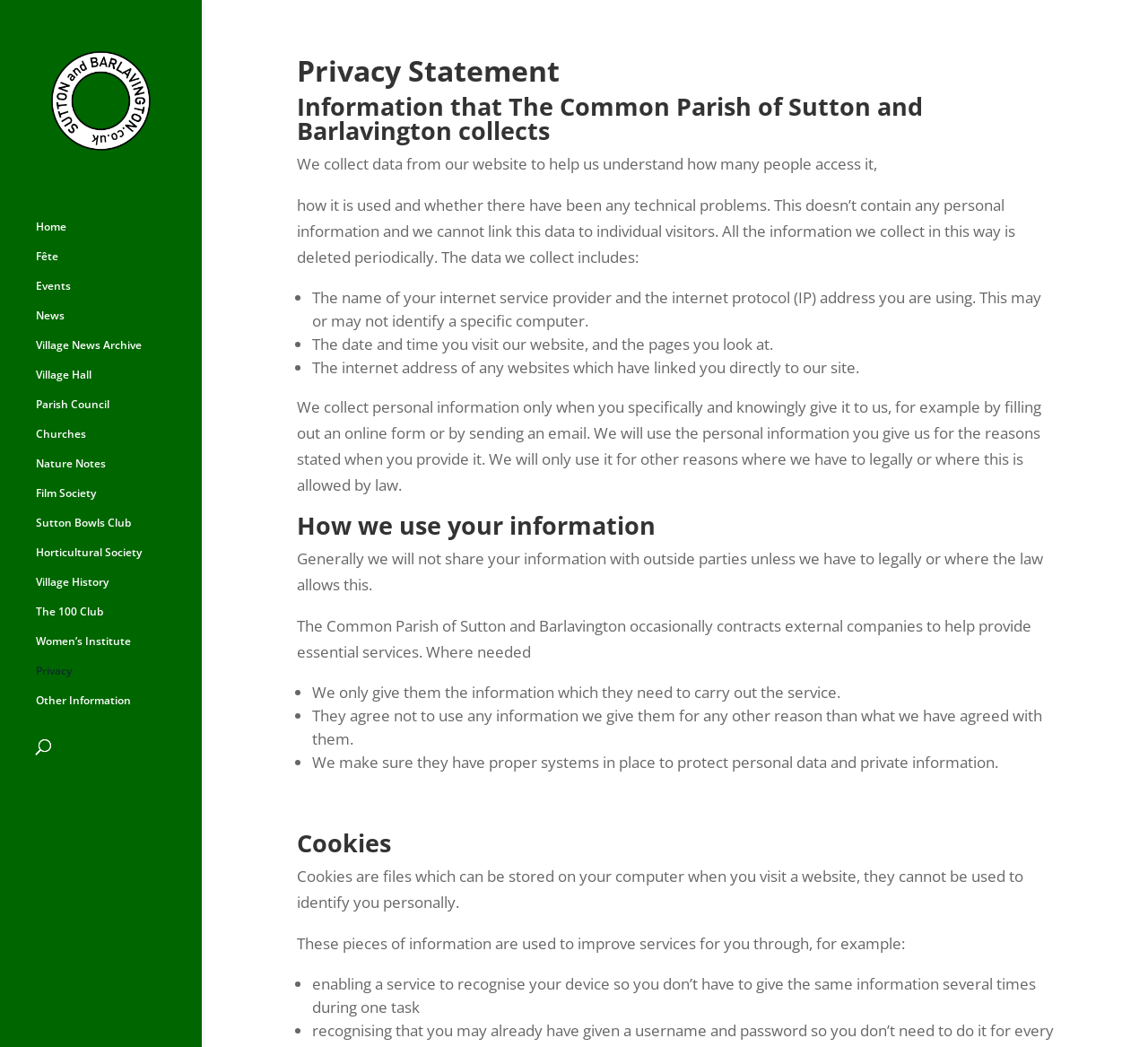Can you find the bounding box coordinates for the element that needs to be clicked to execute this instruction: "Search for something"? The coordinates should be given as four float numbers between 0 and 1, i.e., [left, top, right, bottom].

[0.031, 0.65, 0.145, 0.684]